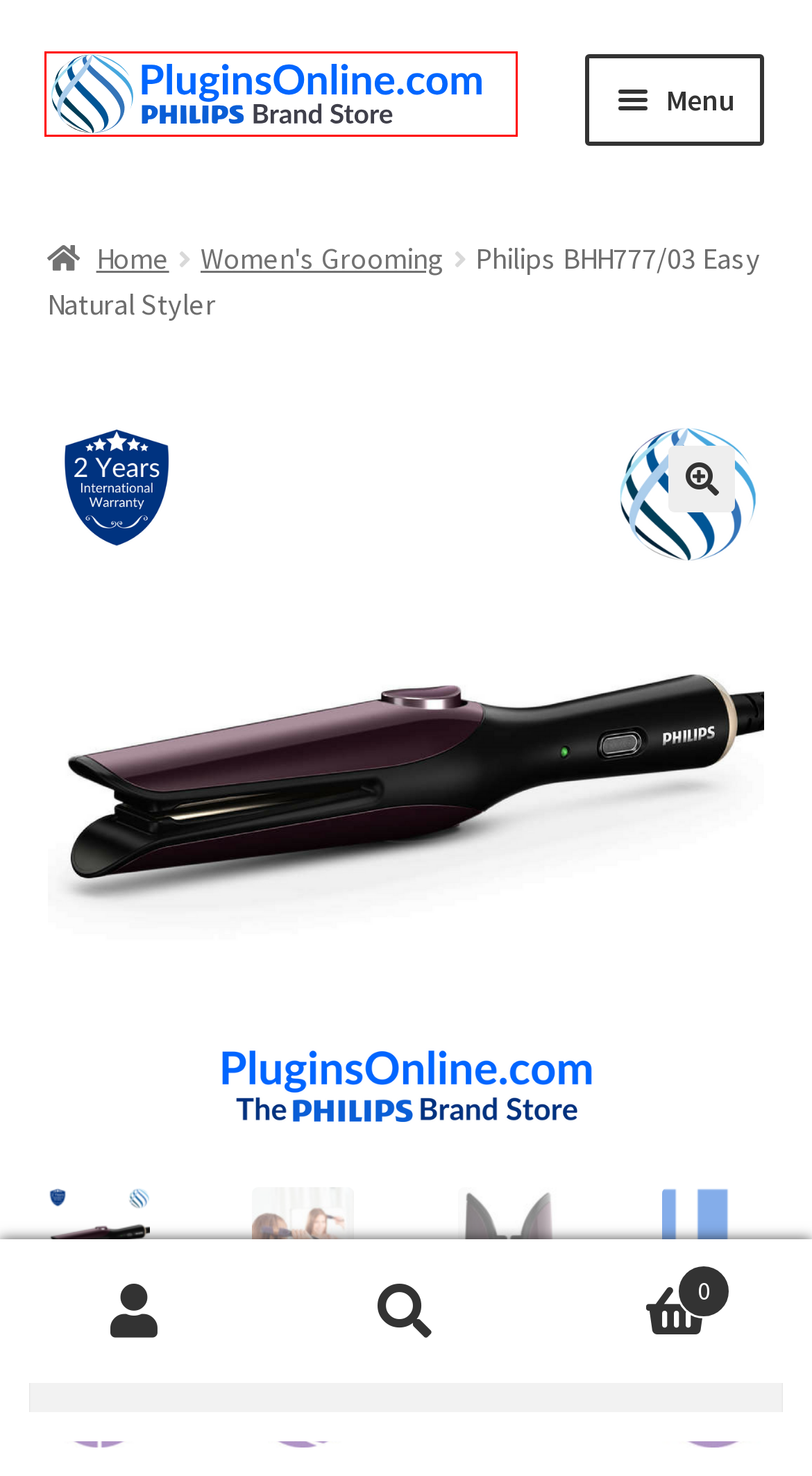You are given a webpage screenshot where a red bounding box highlights an element. Determine the most fitting webpage description for the new page that loads after clicking the element within the red bounding box. Here are the candidates:
A. My account – PluginsOnline
B. Cart – PluginsOnline
C. About – PluginsOnline
D. Women’s Grooming – PluginsOnline
E. Contact – PluginsOnline
F. Products – PluginsOnline
G. PluginsOnline
H. Privacy Policy – PluginsOnline

G